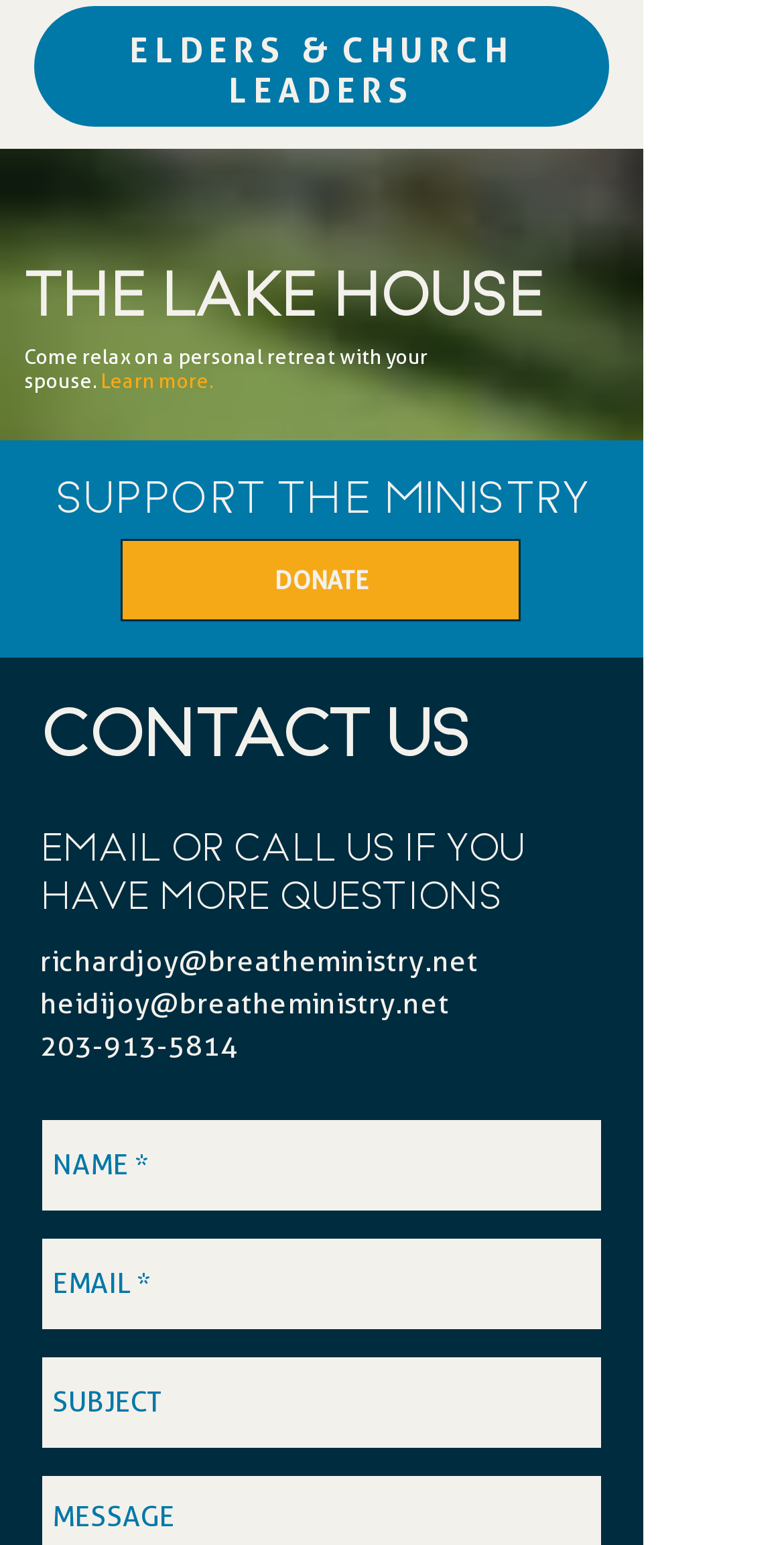Based on the element description: "aria-label="SUBJECT" name="subject" placeholder="SUBJECT"", identify the UI element and provide its bounding box coordinates. Use four float numbers between 0 and 1, [left, top, right, bottom].

[0.051, 0.877, 0.769, 0.939]